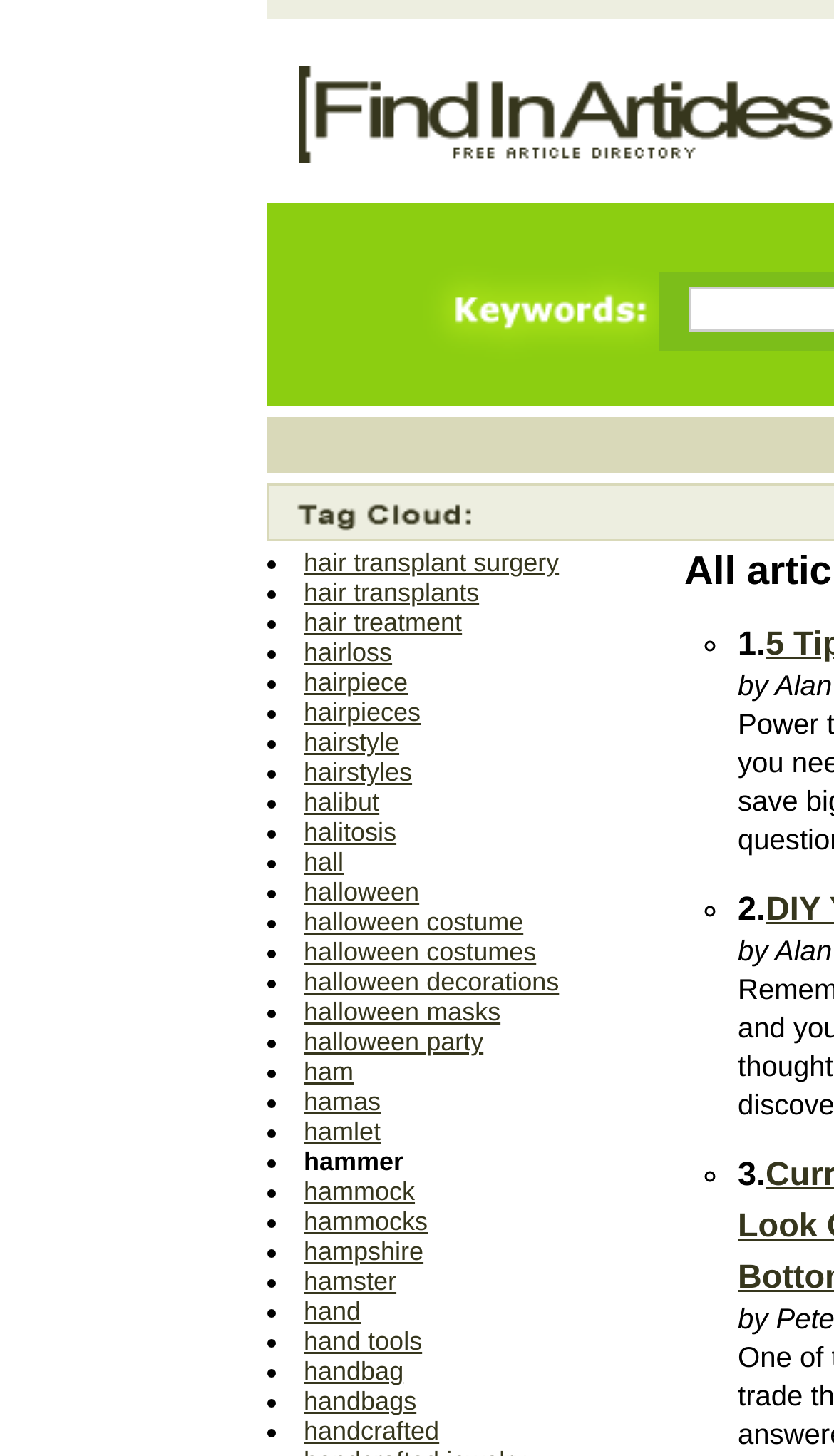Please answer the following question using a single word or phrase: 
What is the text next to the last list marker?

handcrafted